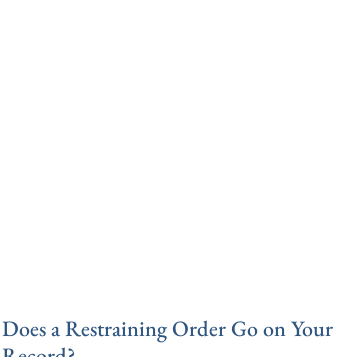Is the article exploring the consequences of restraining orders?
From the image, provide a succinct answer in one word or a short phrase.

Yes